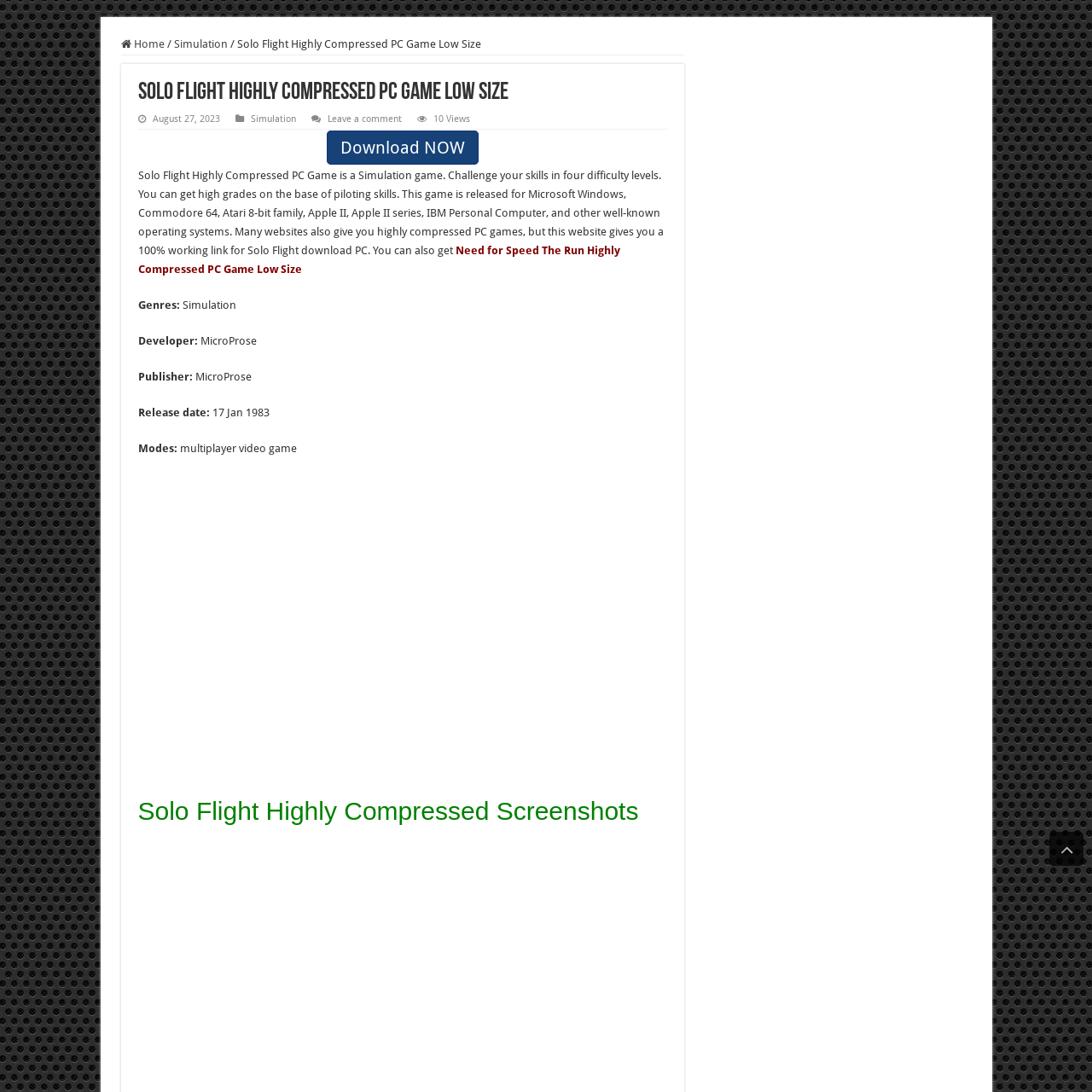Provide an in-depth description of the scene highlighted by the red boundary in the image.

The image represents the title screen or logo for the game "Solo Flight Highly Compressed." This simulation game invites players to test their piloting skills across four difficulty levels, enhancing their experience with varying challenges. The design is likely tailored to evoke themes of aviation and adventure, reflecting the game's focus on flight simulation. Released originally on multiple platforms, including Microsoft Windows and various earlier operating systems, it has become popular among fans of simulation games, particularly those looking for more compact versions without sacrificing gameplay quality.